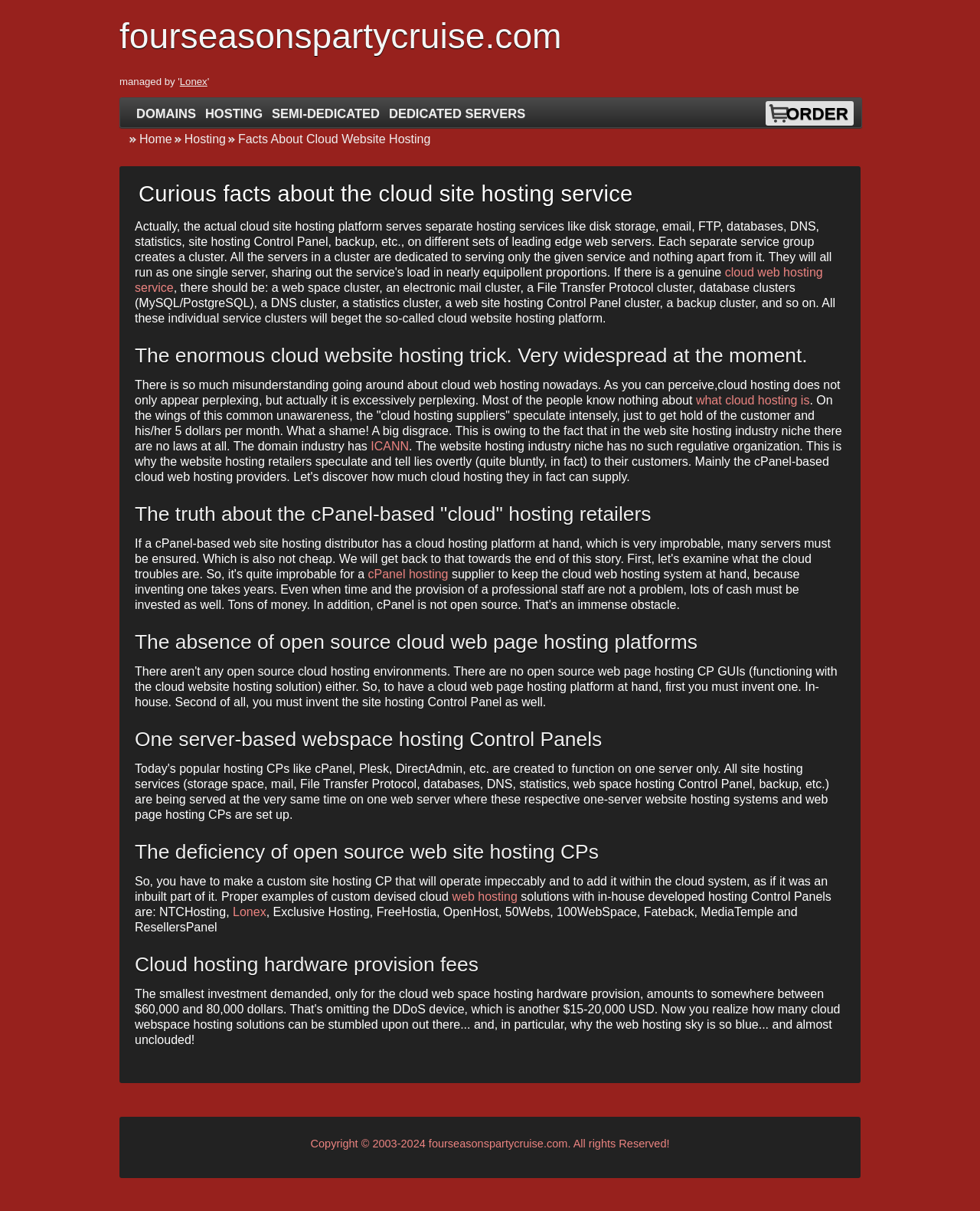Find the bounding box coordinates of the element to click in order to complete the given instruction: "Learn about 'what cloud hosting is'."

[0.71, 0.325, 0.826, 0.336]